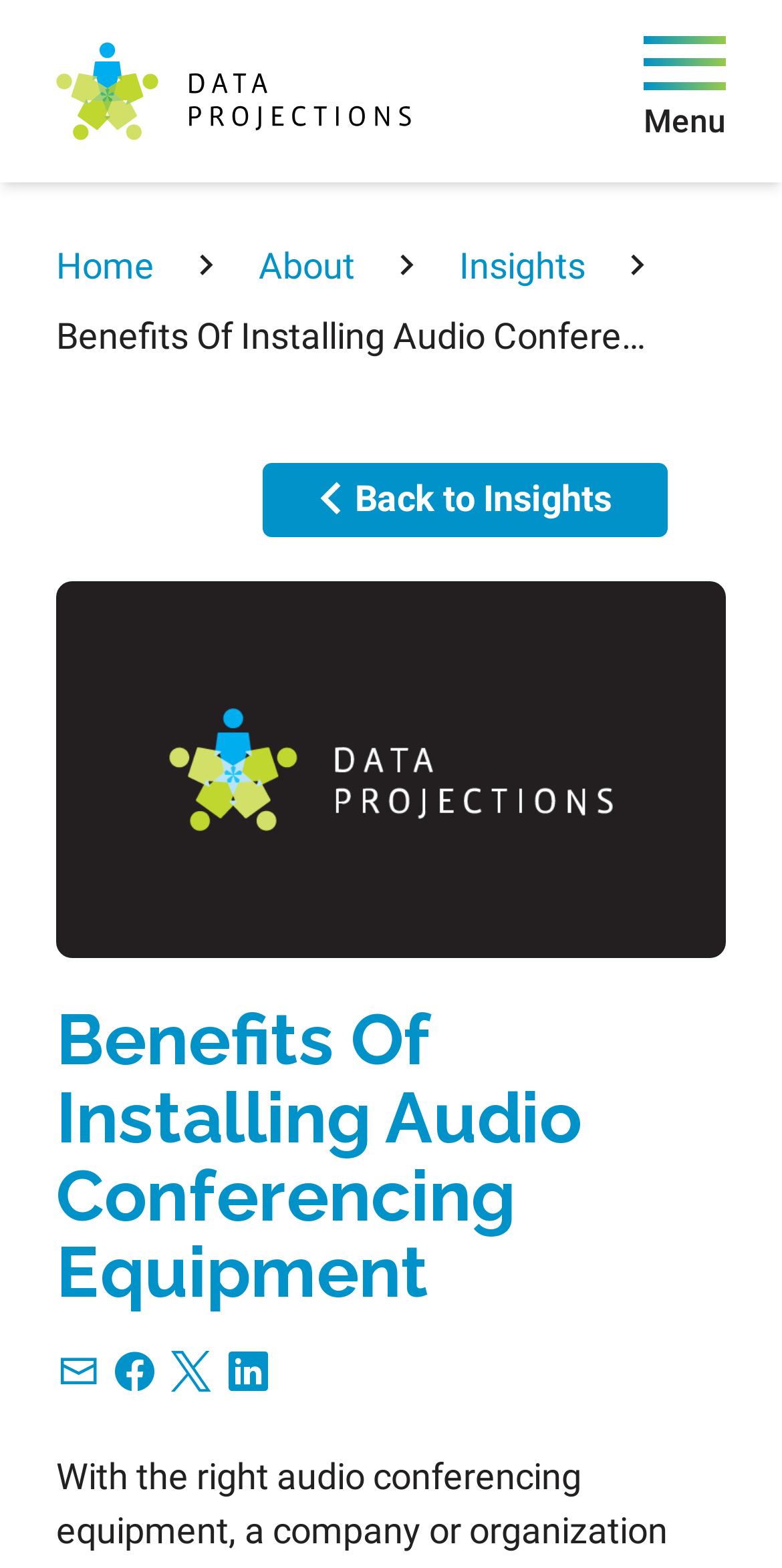Please identify the bounding box coordinates of the area that needs to be clicked to fulfill the following instruction: "Learn more about Glenview."

None